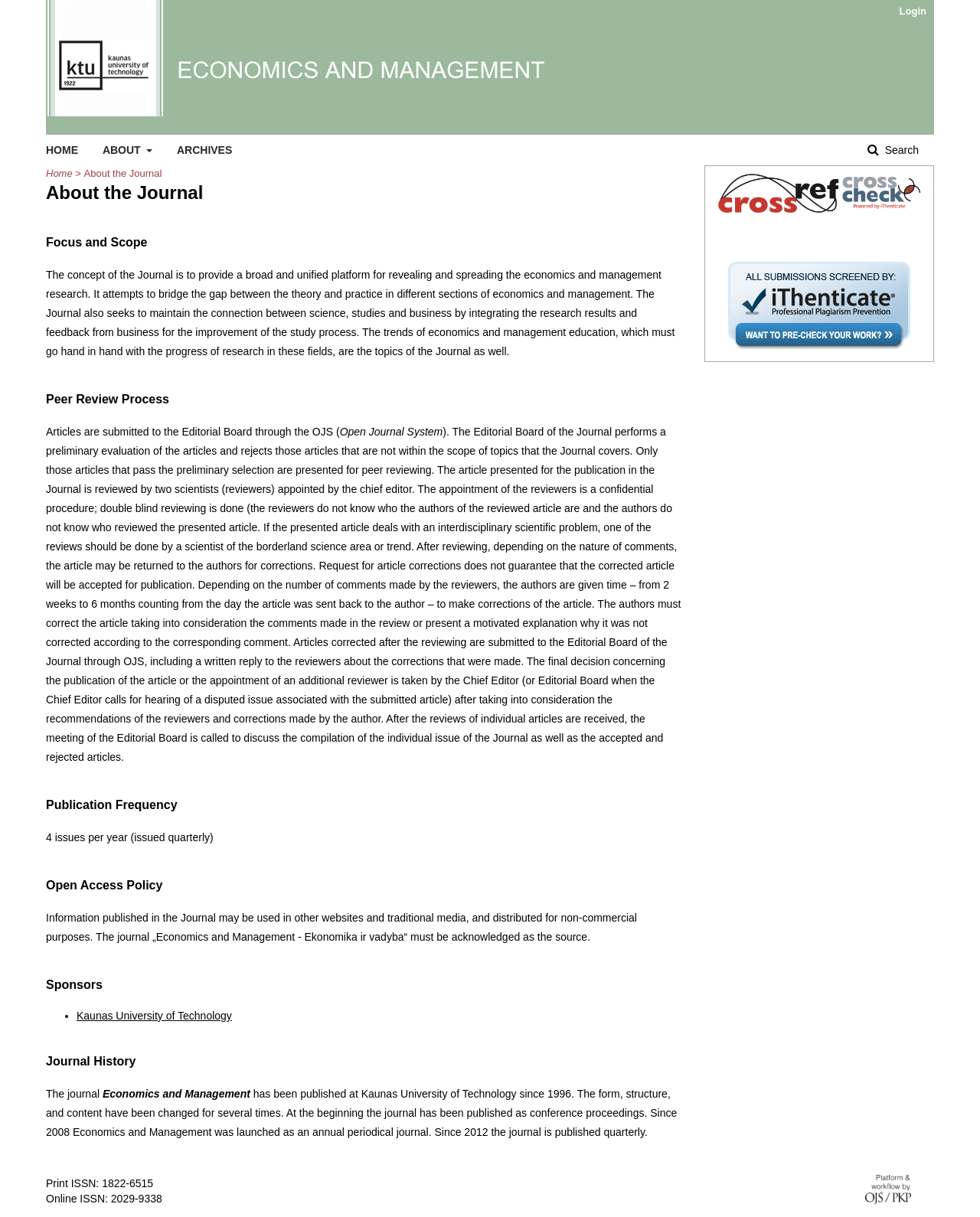Please provide the bounding box coordinates for the element that needs to be clicked to perform the instruction: "View the 'About the Journal' page". The coordinates must consist of four float numbers between 0 and 1, formatted as [left, top, right, bottom].

[0.047, 0.136, 0.165, 0.149]